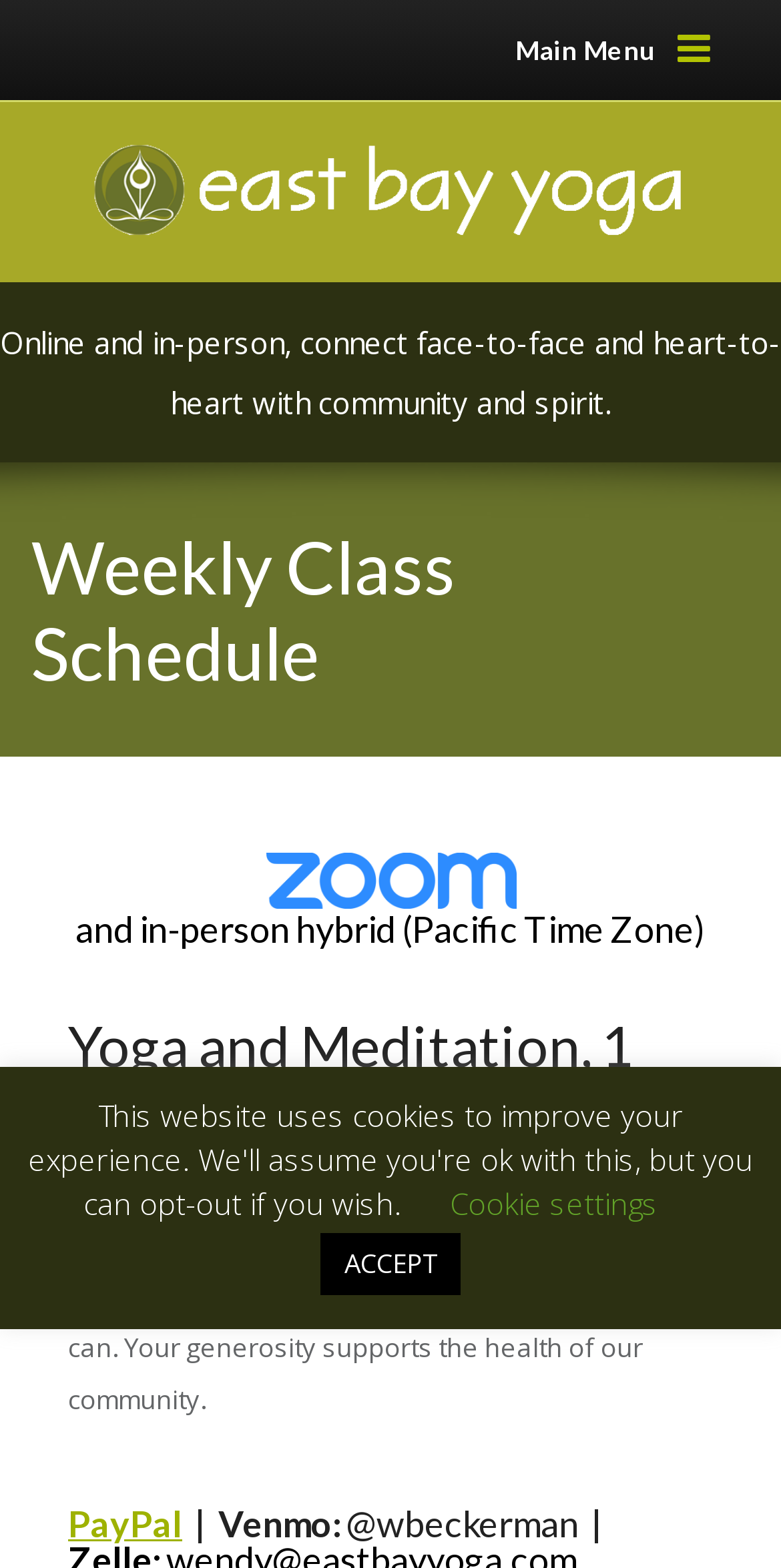Provide a thorough description of this webpage.

The webpage is about East Bay Yoga, featuring a weekly class schedule. At the top left corner, there is a link to the main menu and the East Bay Yoga logo, which is an image. Below the logo, there are two lines of text that introduce the concept of connecting with community and spirit through online and in-person classes.

The main content of the page is divided into sections. The first section is headed by "Weekly Class Schedule" and features a figure with an image. Below this, there are three headings that describe the classes: "and in-person hybrid (Pacific Time Zone)", "Yoga and Meditation, 1 hour", and "All Zoom-only classes by donation". Following these headings, there is a paragraph of text that explains the suggested class donation and how it supports the community.

At the bottom of the page, there are two buttons: "Cookie settings" and "ACCEPT". The "PayPal" link is located at the very bottom of the page, likely related to the donation process.